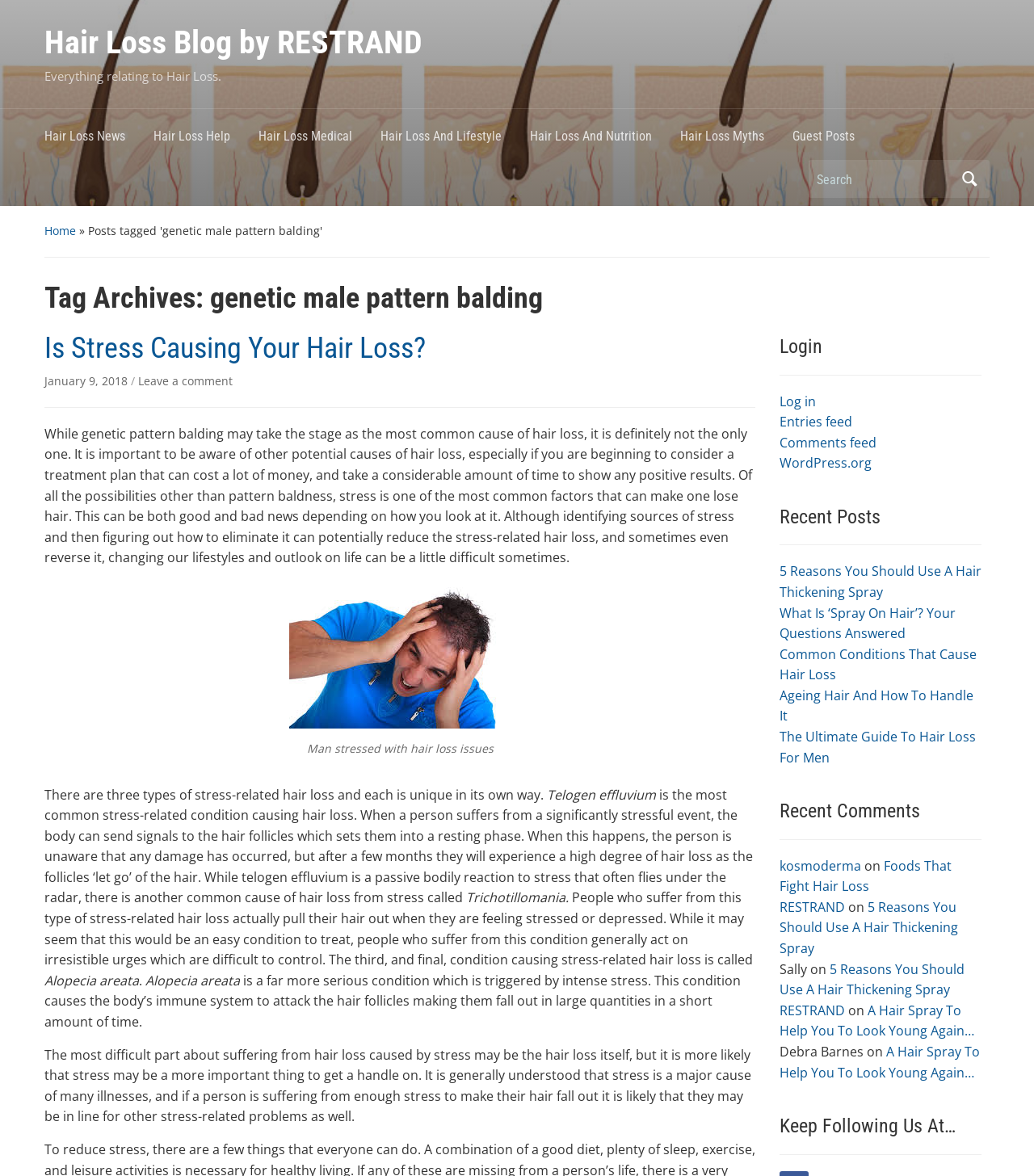How many recent posts are listed?
Answer the question with as much detail as you can, using the image as a reference.

The webpage lists five recent posts under the heading 'Recent Posts', each with a link to the full article, providing users with a quick overview of the latest content on the blog.